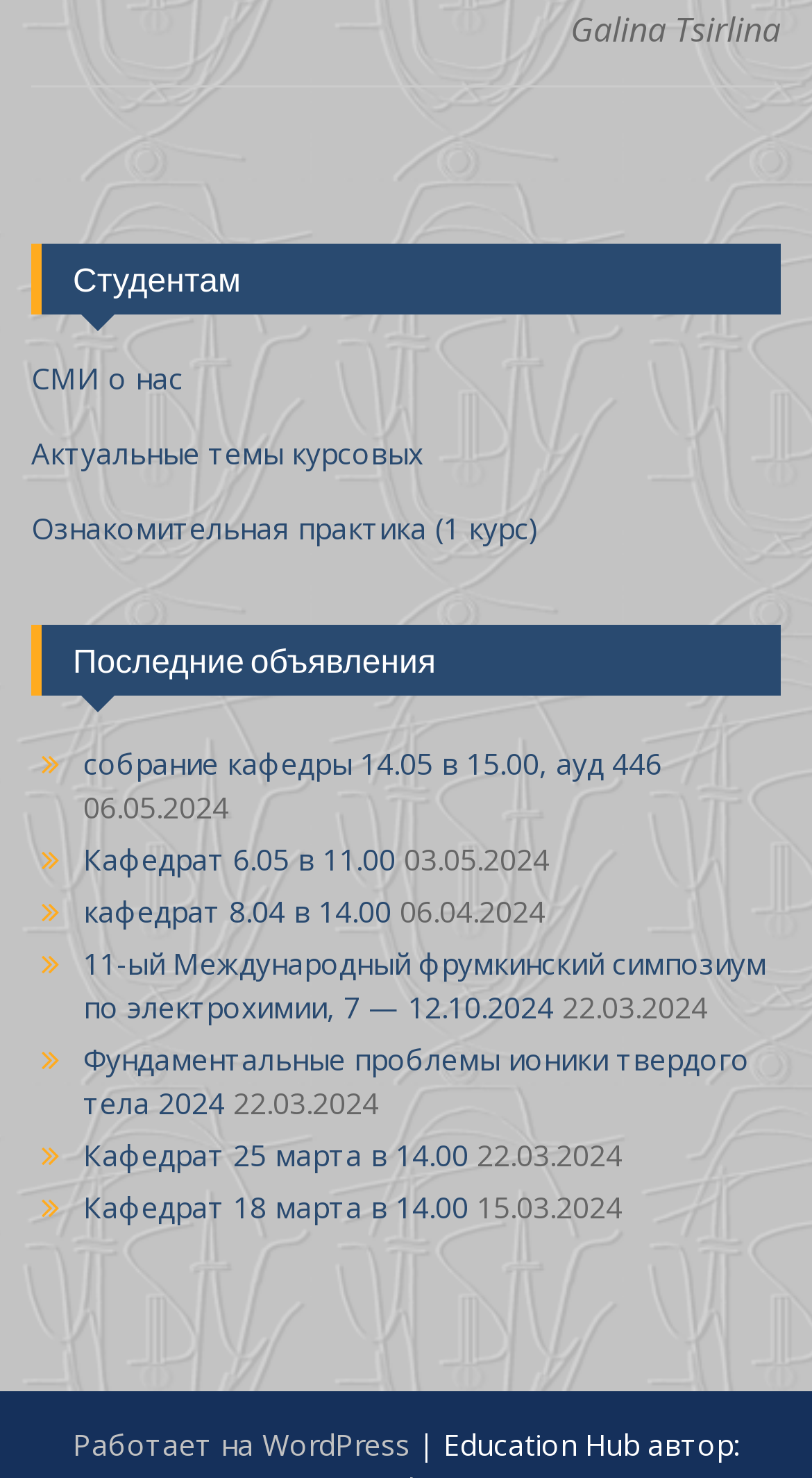How many links are there under 'Студентам'?
Give a detailed response to the question by analyzing the screenshot.

Under the heading 'Студентам', there are three links: 'СМИ о нас', 'Актуальные темы курсовых', and 'Ознакомительная практика (1 курс)'.